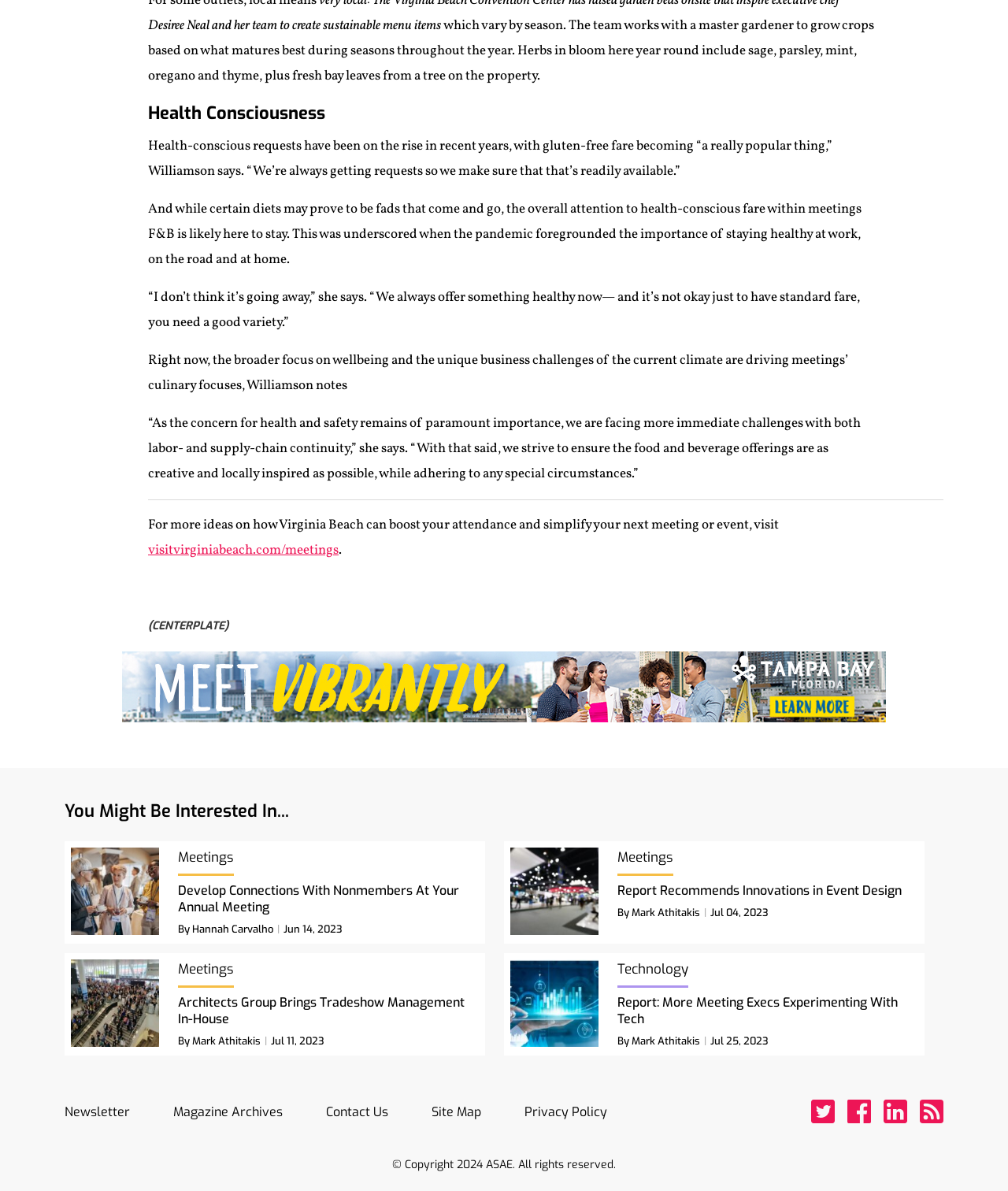Identify the bounding box coordinates for the element that needs to be clicked to fulfill this instruction: "Click on 'visitvirginiabeach.com/meetings'". Provide the coordinates in the format of four float numbers between 0 and 1: [left, top, right, bottom].

[0.147, 0.454, 0.336, 0.47]